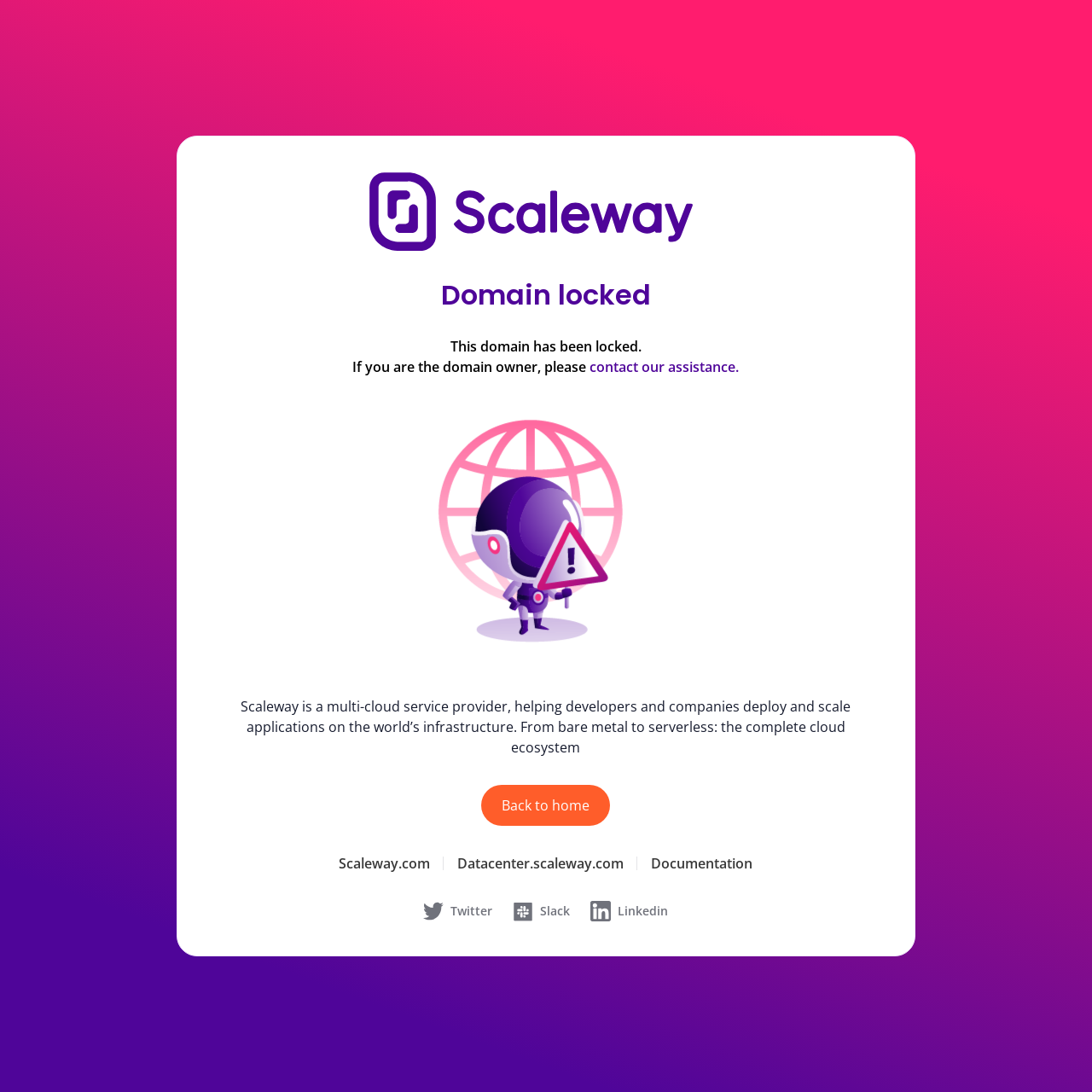Find the bounding box coordinates of the element I should click to carry out the following instruction: "Go back to home".

[0.441, 0.719, 0.559, 0.756]